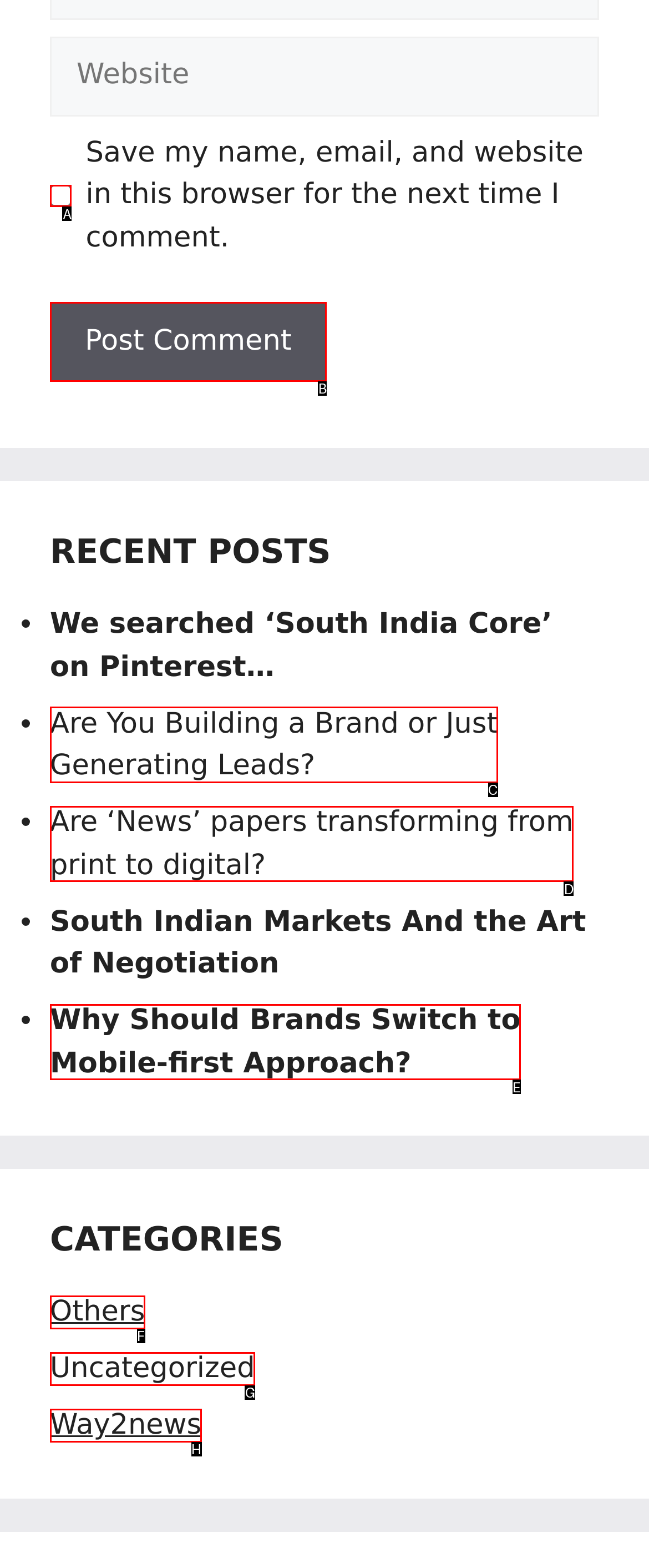Identify the appropriate choice to fulfill this task: Check the checkbox
Respond with the letter corresponding to the correct option.

None